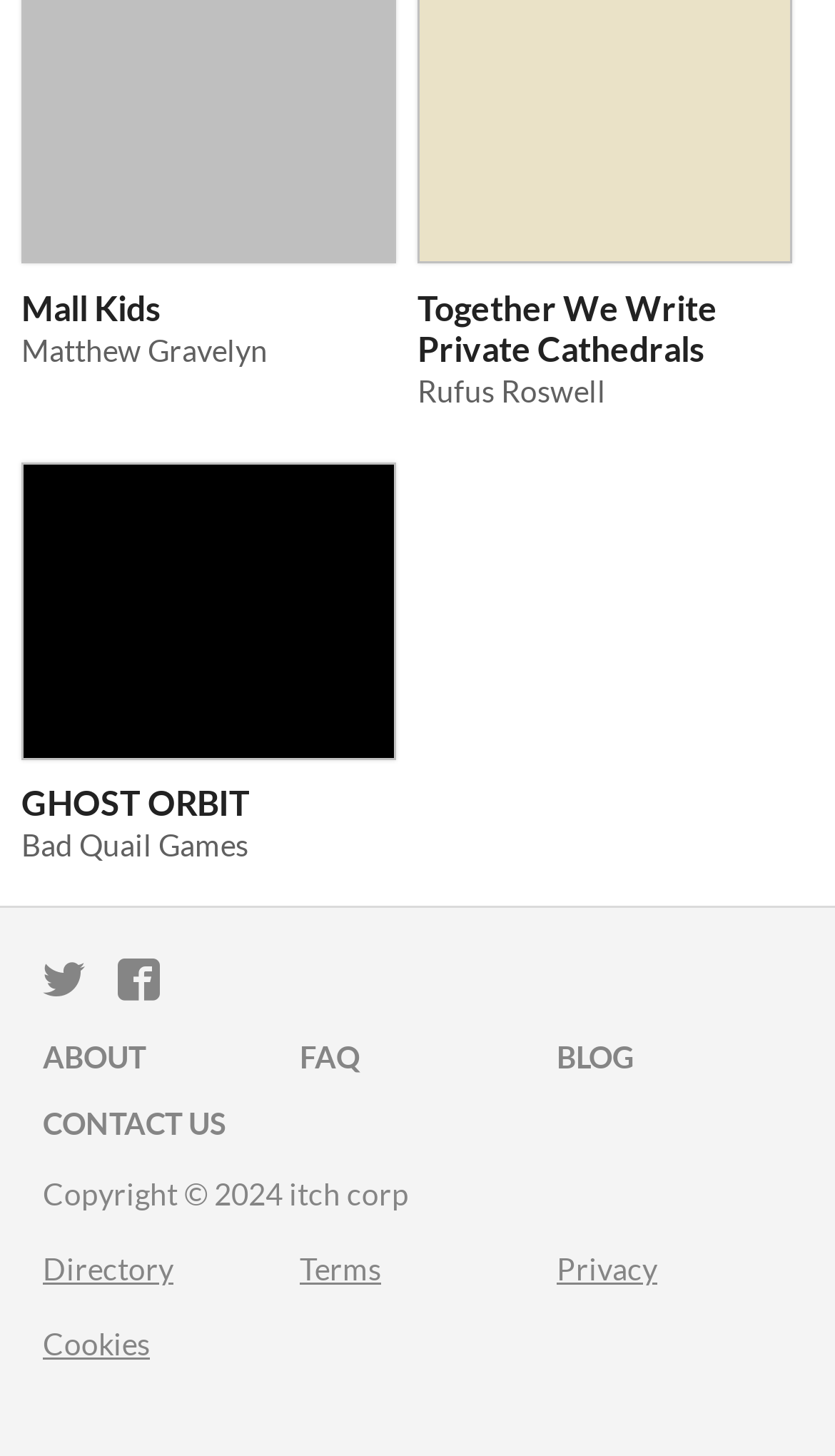Provide a one-word or short-phrase response to the question:
What is the name of the first link on the webpage?

Mall Kids